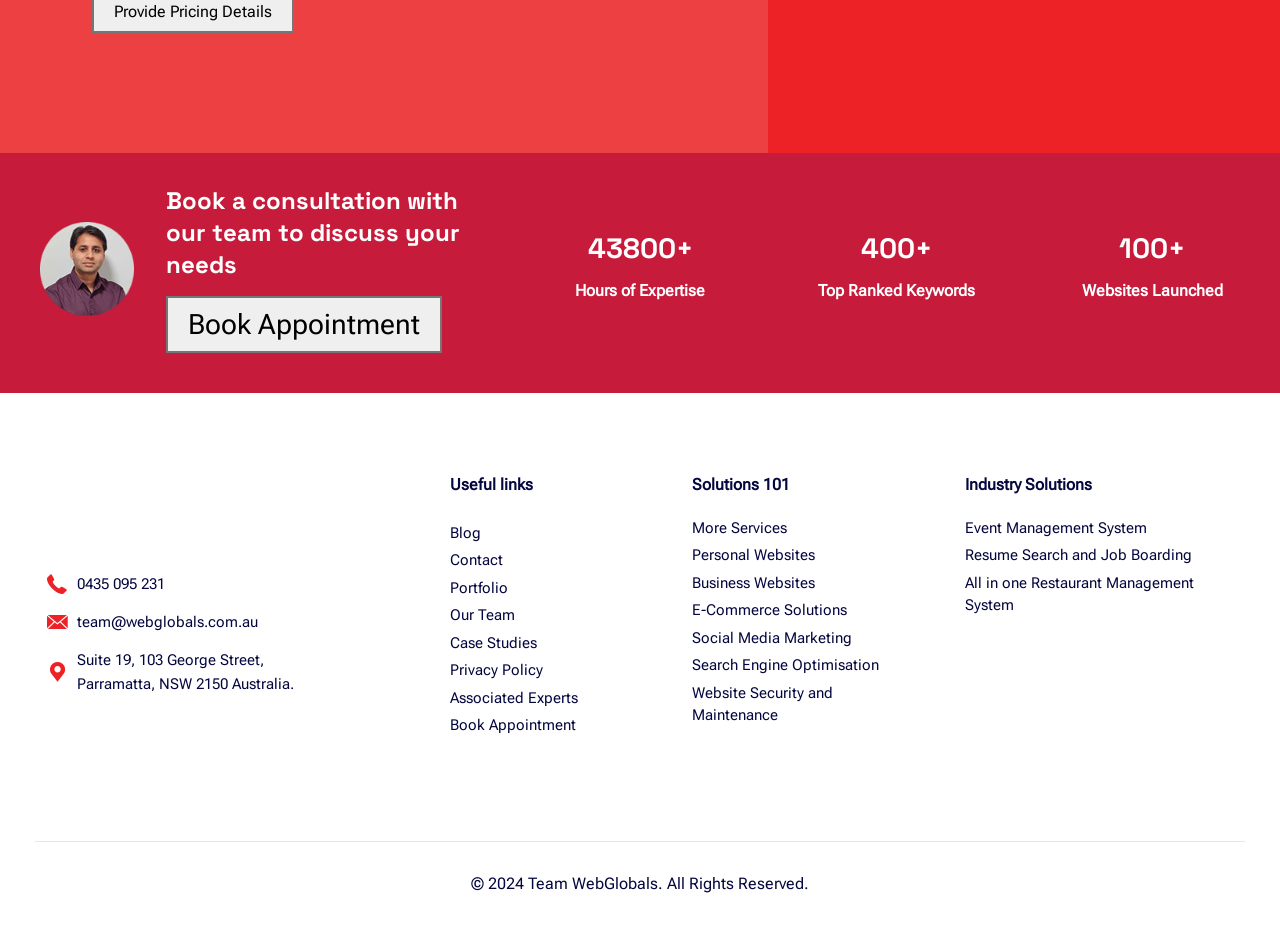Can you specify the bounding box coordinates of the area that needs to be clicked to fulfill the following instruction: "Contact the team"?

[0.352, 0.572, 0.522, 0.601]